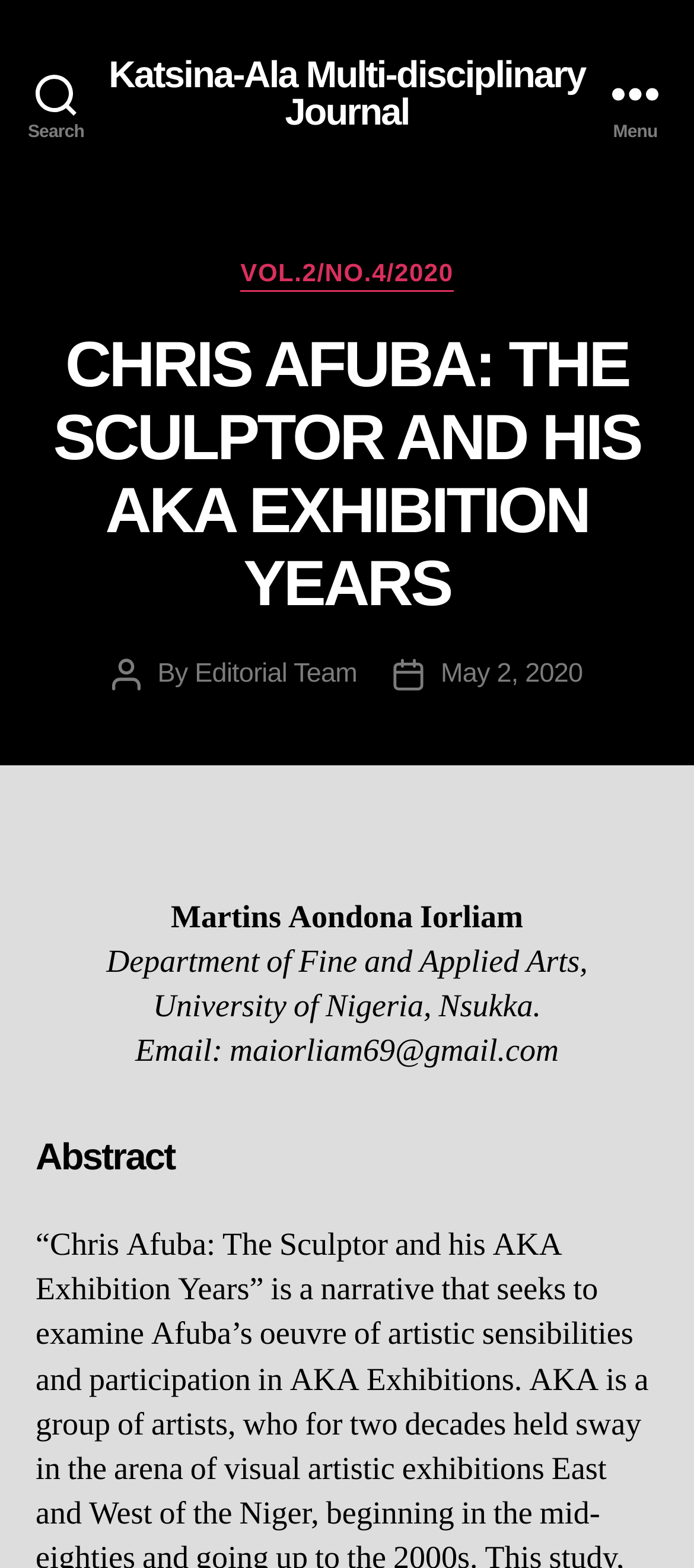Summarize the webpage with a detailed and informative caption.

The webpage appears to be an academic article or journal entry. At the top, there is a search button on the left and a menu button on the right. Below the menu button, there is a header section that contains a link to the journal's title, "Katsina-Ala Multi-disciplinary Journal". 

In the main content area, there is a heading that reads "CHRIS AFUBA: THE SCULPTOR AND HIS AKA EXHIBITION YEARS". Below this heading, there are several lines of text that provide information about the author, including the author's name, department, university, and email address. 

Further down, there is a heading that reads "Abstract", which suggests that the article or journal entry is about to be summarized. However, the actual abstract text is not provided in the accessibility tree. 

There are no images on the page. The layout is primarily composed of text elements, with a focus on providing information about the article and its author.